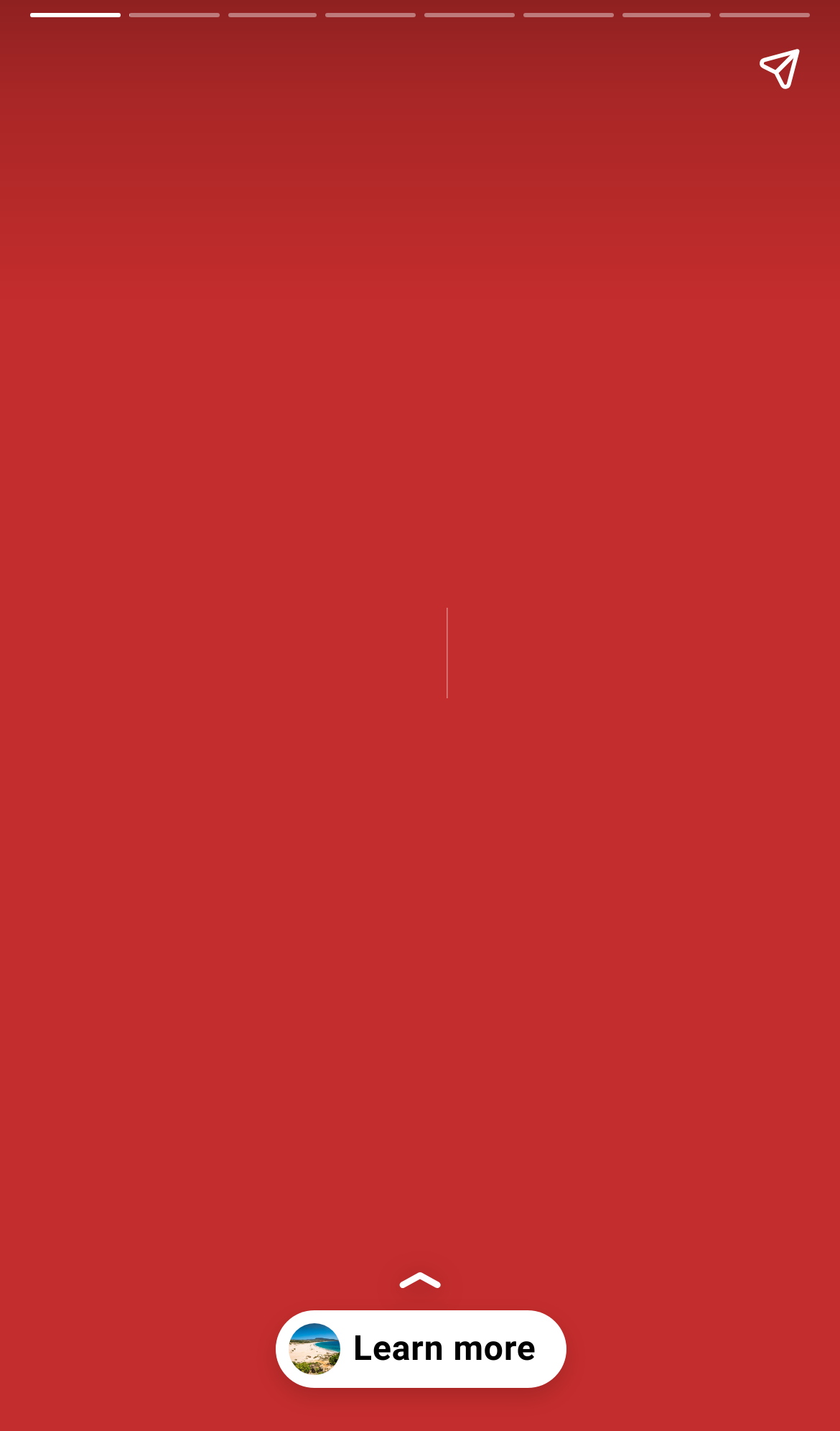Bounding box coordinates are specified in the format (top-left x, top-left y, bottom-right x, bottom-right y). All values are floating point numbers bounded between 0 and 1. Please provide the bounding box coordinate of the region this sentence describes: - Visit Southern Spain

[0.183, 0.862, 0.817, 0.893]